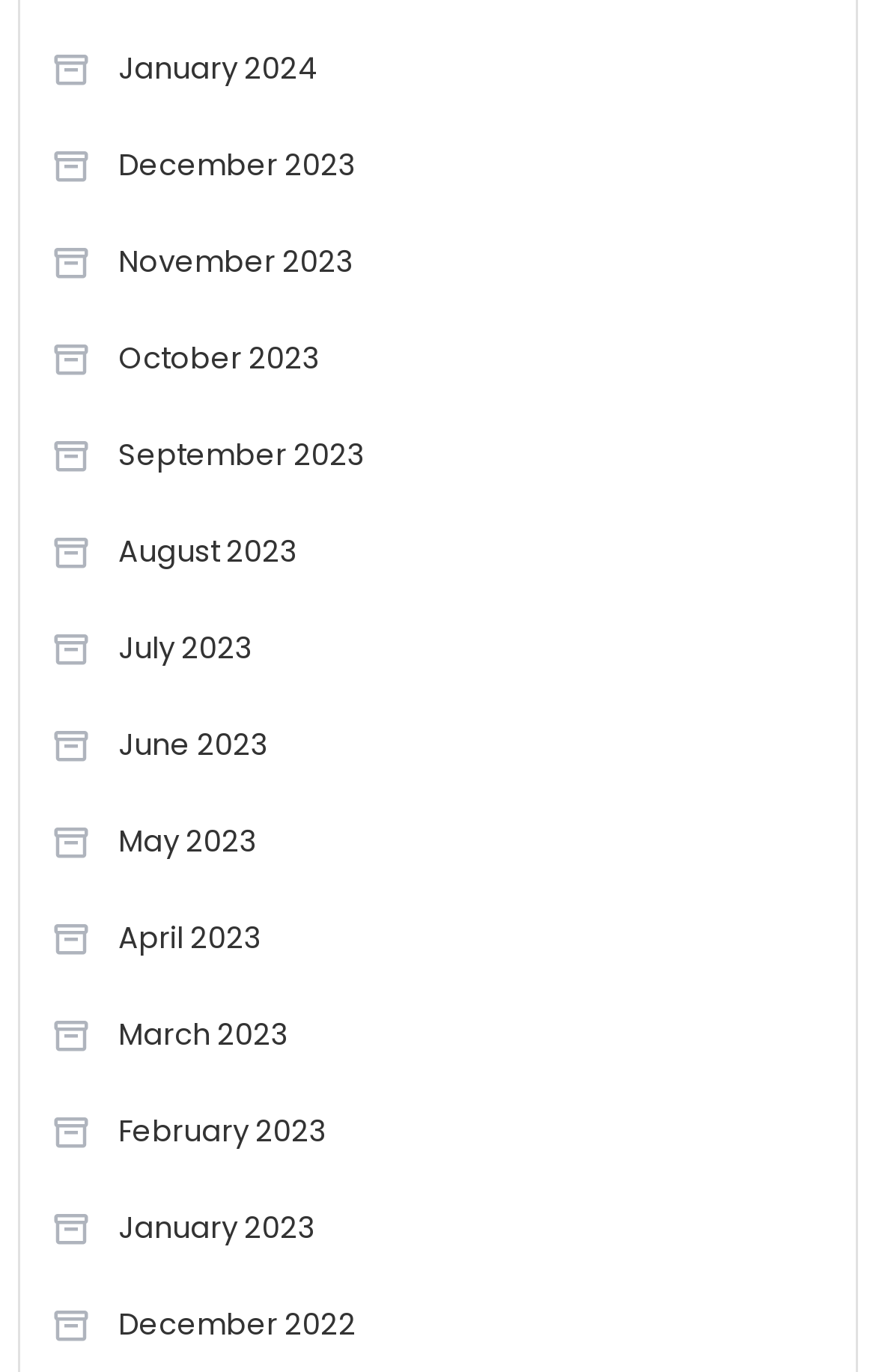Identify the bounding box coordinates of the area that should be clicked in order to complete the given instruction: "Explore September 2023". The bounding box coordinates should be four float numbers between 0 and 1, i.e., [left, top, right, bottom].

[0.058, 0.307, 0.417, 0.359]